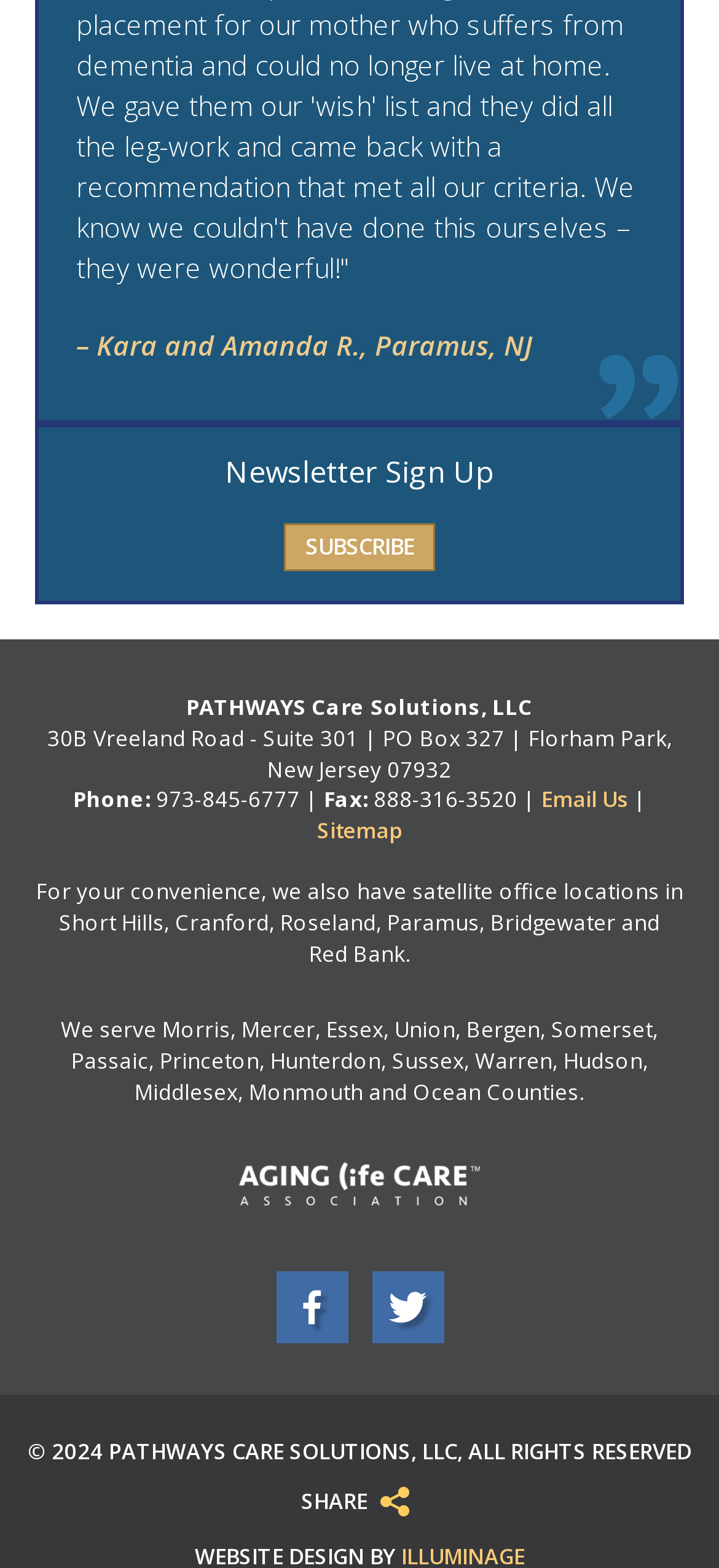Determine the bounding box coordinates of the clickable region to follow the instruction: "Visit our Facebook page".

[0.383, 0.809, 0.483, 0.827]